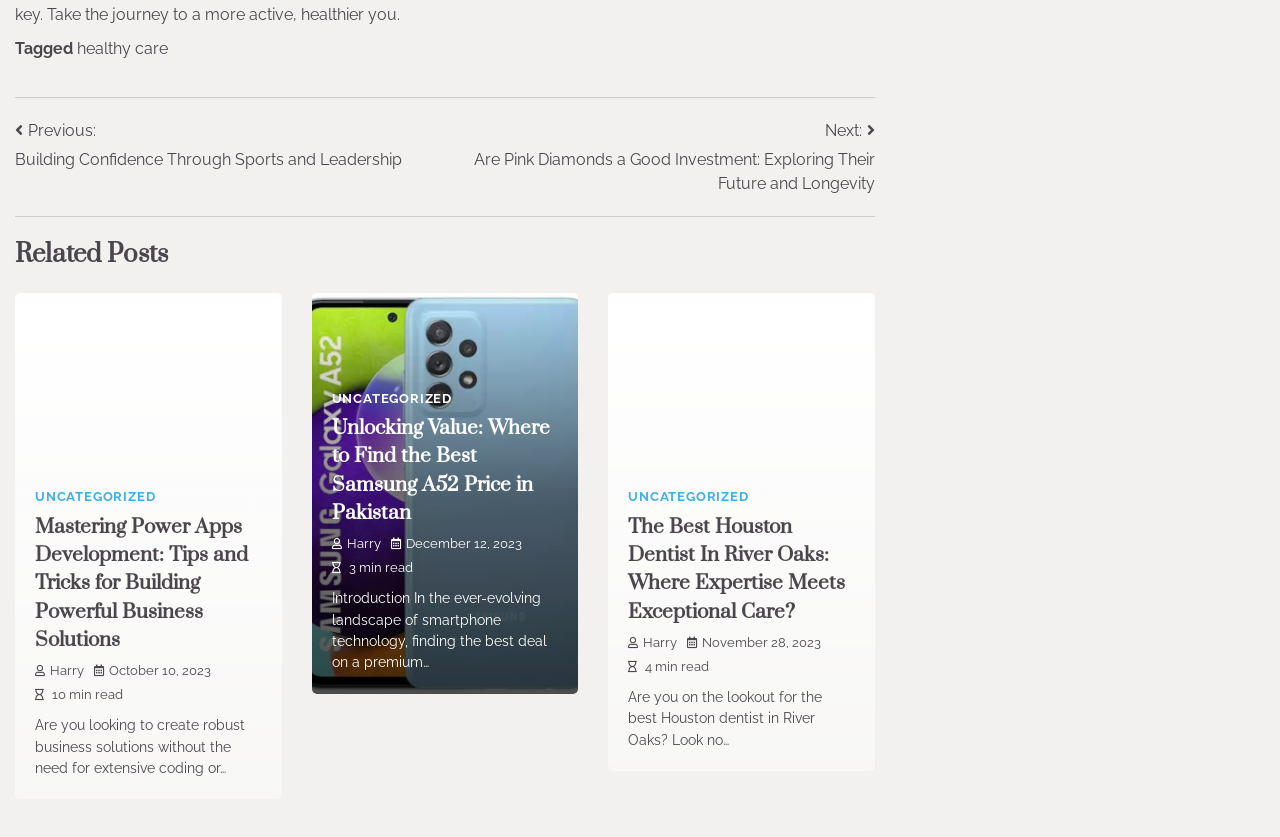Please provide the bounding box coordinates in the format (top-left x, top-left y, bottom-right x, bottom-right y). Remember, all values are floating point numbers between 0 and 1. What is the bounding box coordinate of the region described as: healthy care

[0.06, 0.046, 0.131, 0.069]